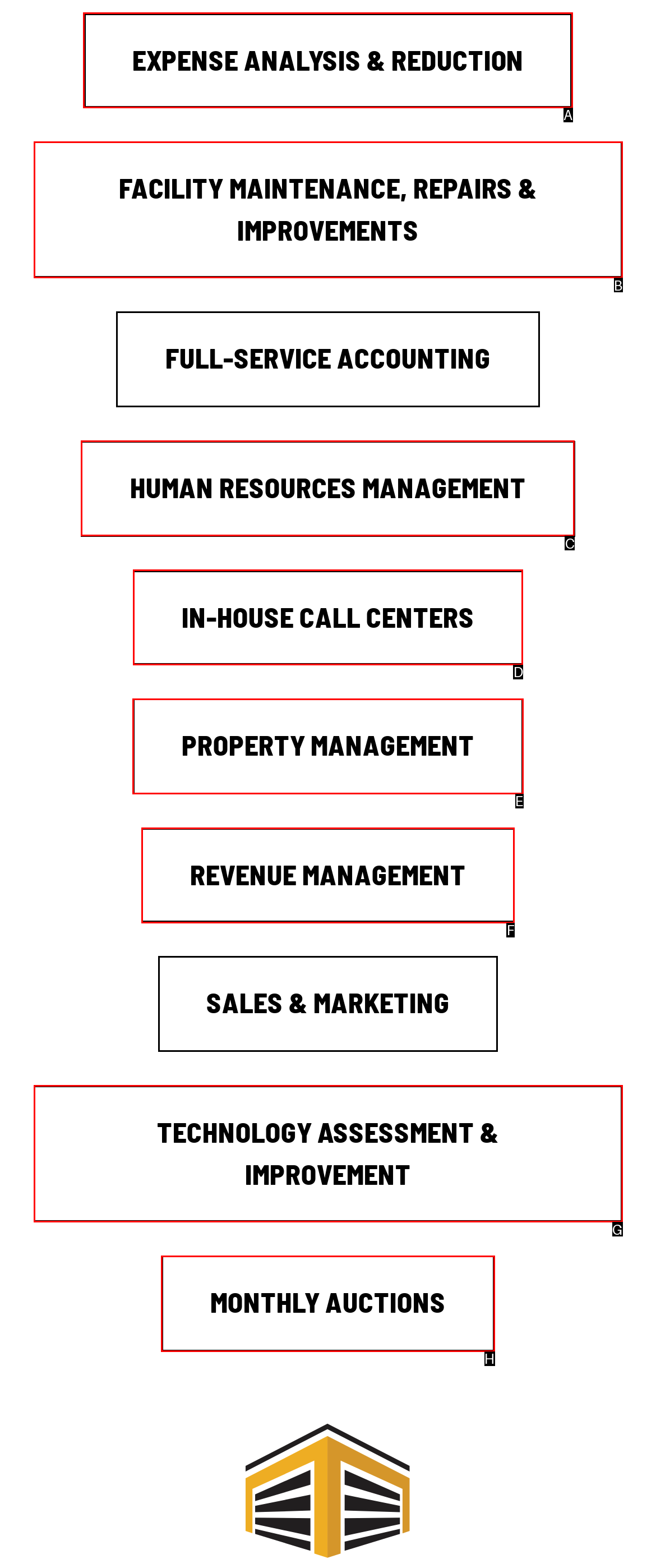Determine the letter of the element to click to accomplish this task: Check monthly auctions. Respond with the letter.

H